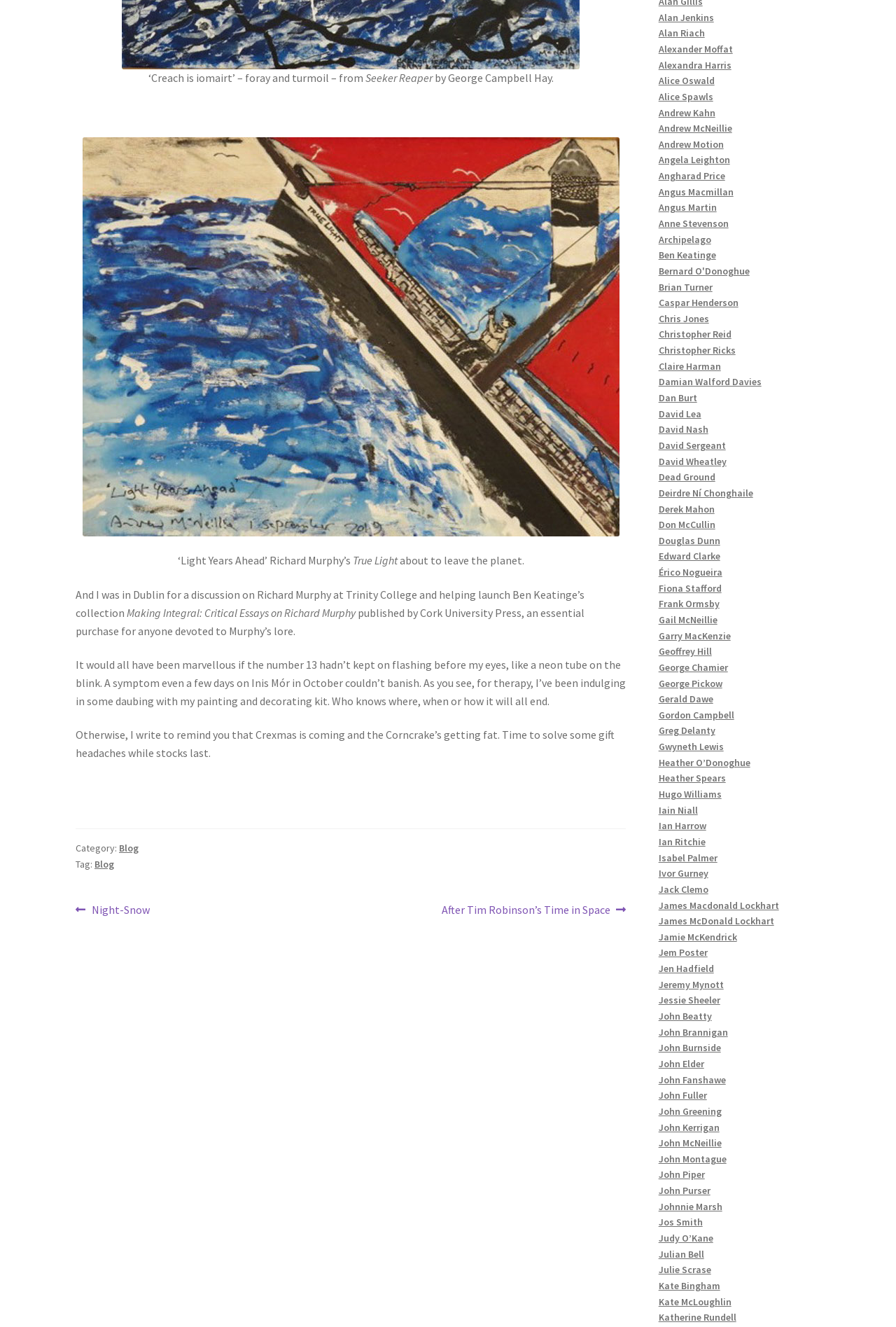Pinpoint the bounding box coordinates of the area that must be clicked to complete this instruction: "Click on the 'Alan Jenkins' link".

[0.735, 0.008, 0.797, 0.018]